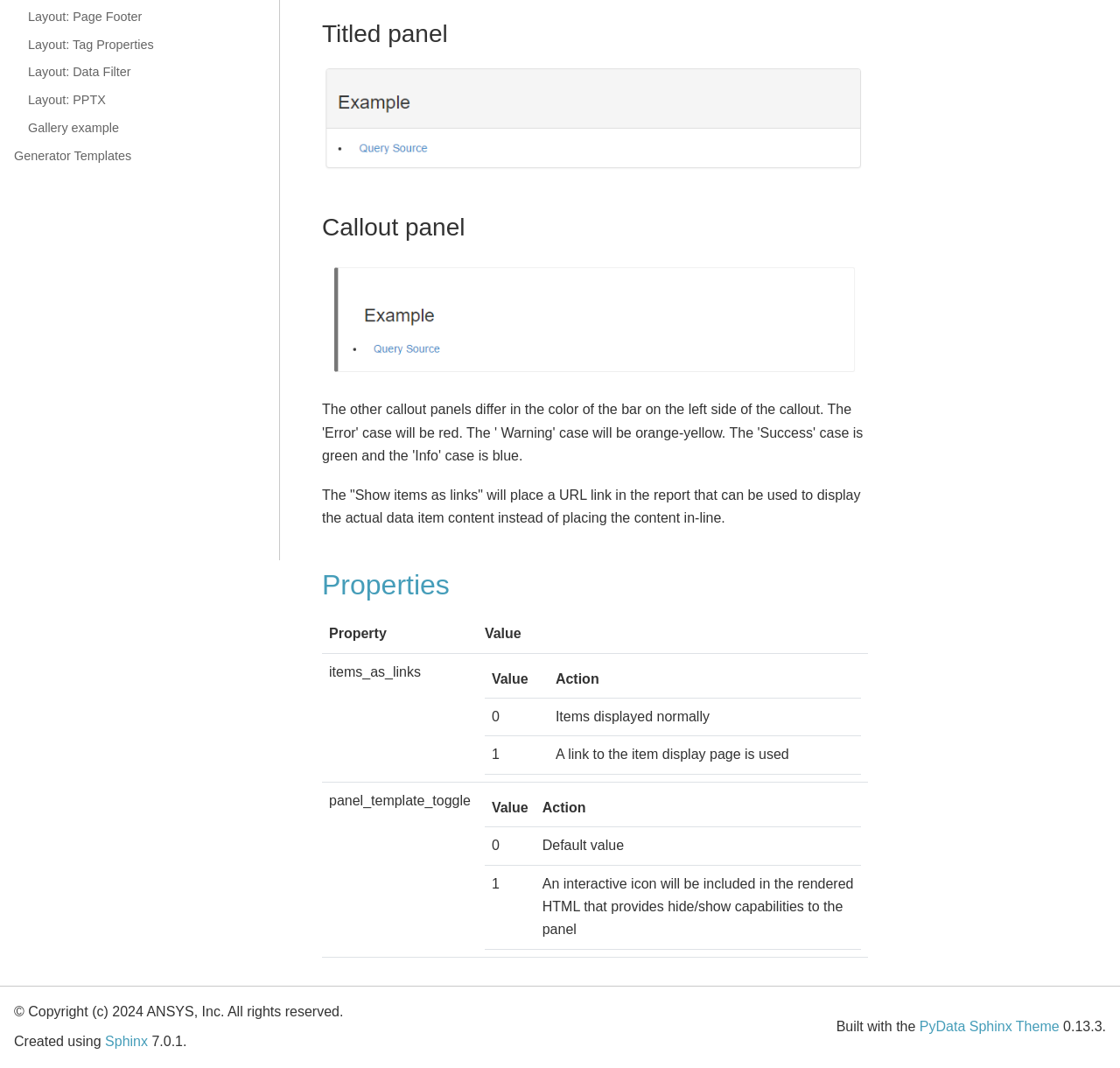Provide the bounding box coordinates of the UI element that matches the description: "Sphinx".

[0.094, 0.968, 0.132, 0.982]